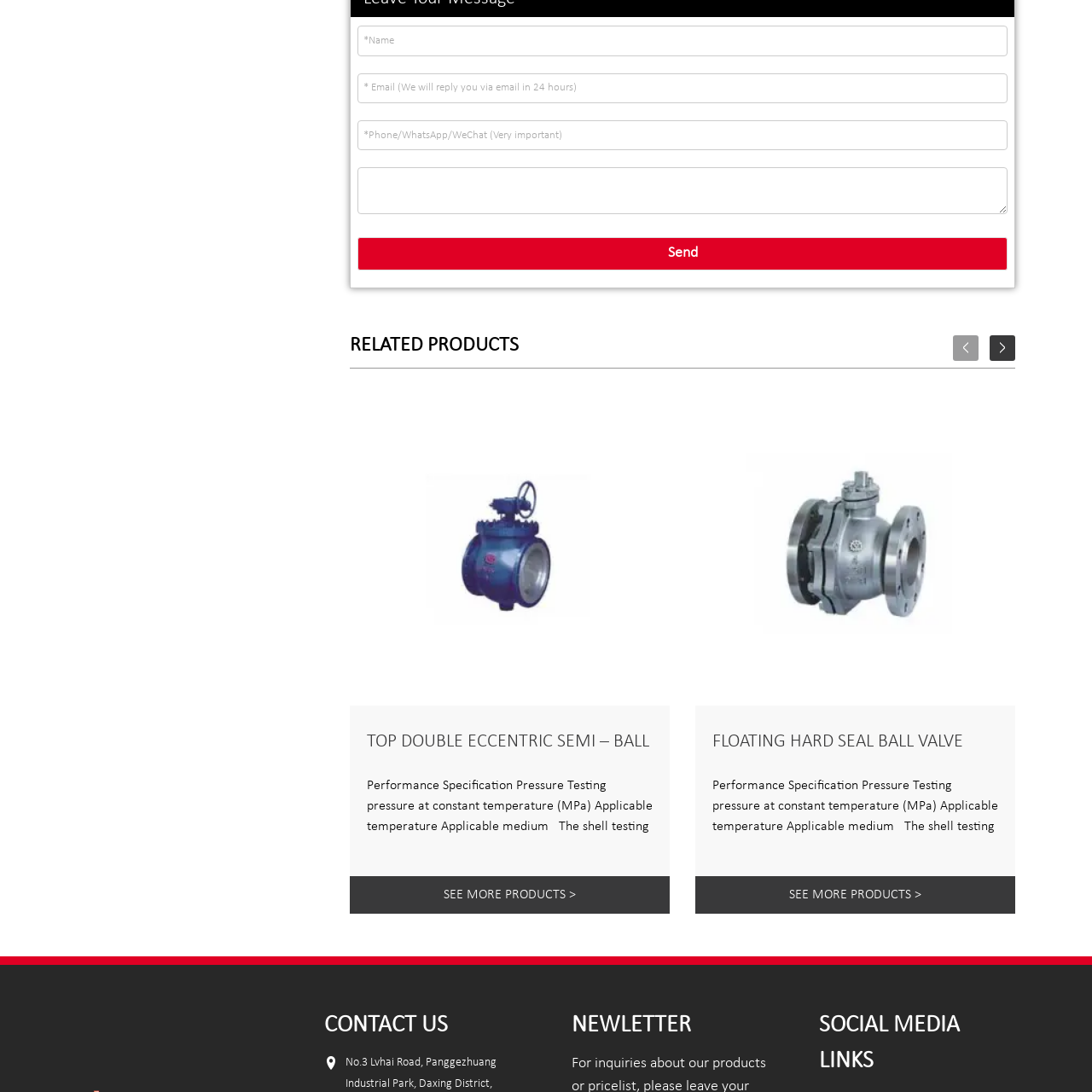What types of media can the valve handle?
Carefully examine the image within the red bounding box and provide a comprehensive answer based on what you observe.

The caption explicitly states that the valve is suitable for natural gas, liquefied gas, coal gas, oil, and water, showcasing its versatility in handling different types of media.